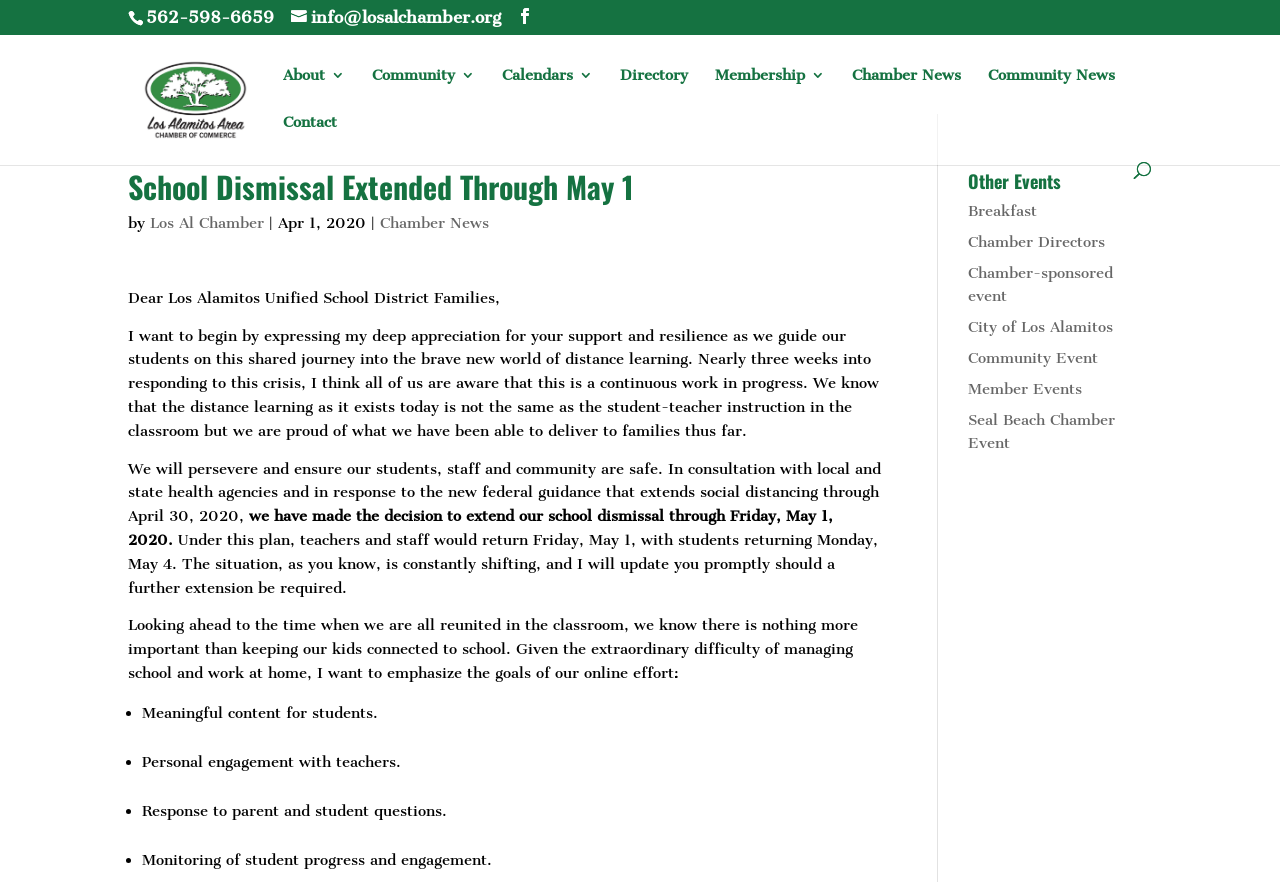Provide the bounding box coordinates of the section that needs to be clicked to accomplish the following instruction: "Click on the 'Products' link."

None